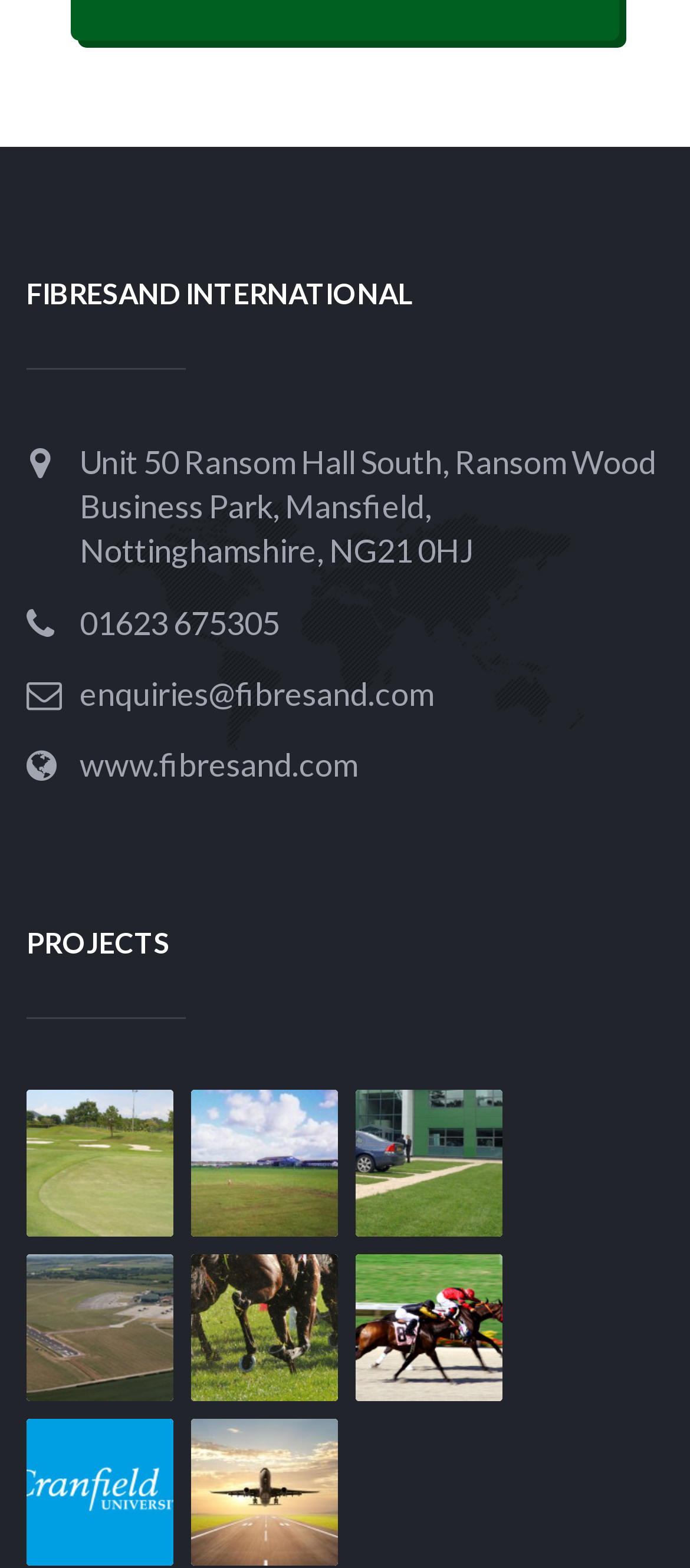What is the company name?
Please answer the question with a single word or phrase, referencing the image.

FIBRESAND INTERNATIONAL